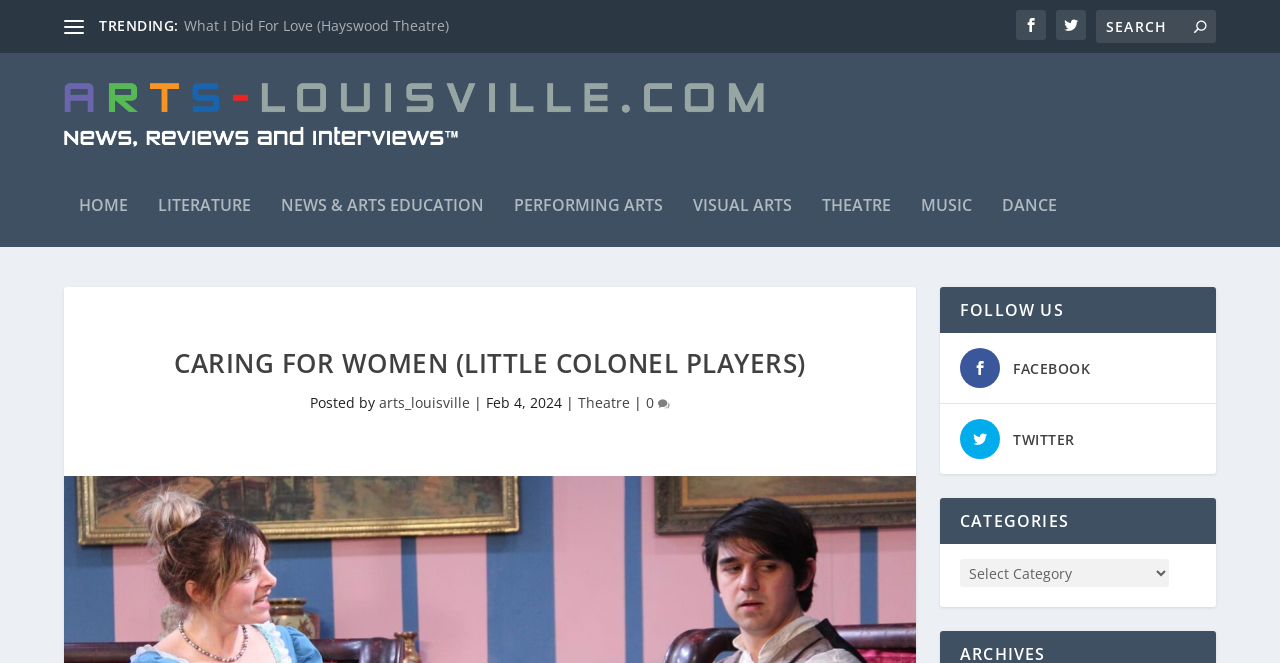Please specify the bounding box coordinates of the clickable region necessary for completing the following instruction: "Search for something". The coordinates must consist of four float numbers between 0 and 1, i.e., [left, top, right, bottom].

[0.856, 0.015, 0.95, 0.065]